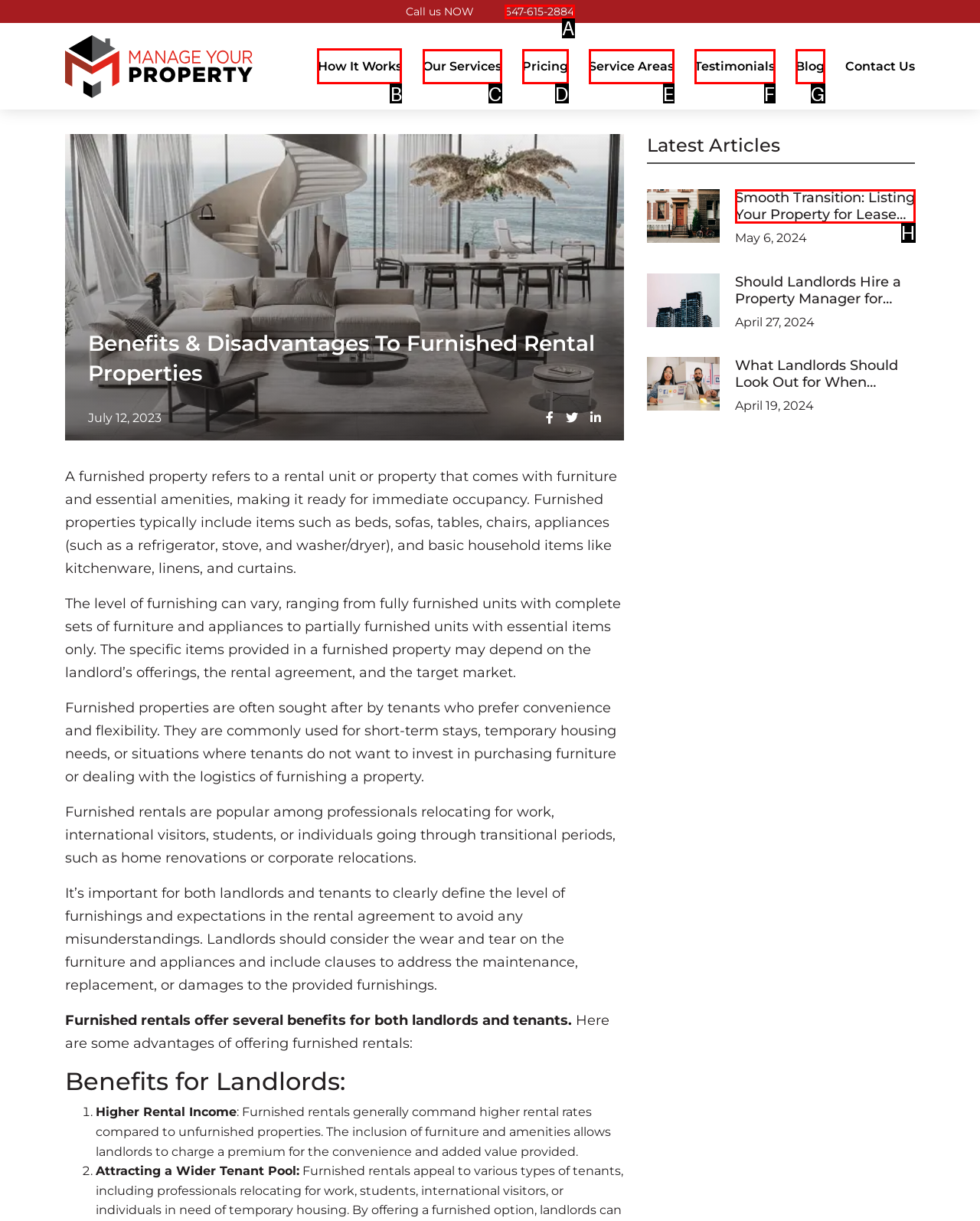Choose the letter of the UI element necessary for this task: Click on the 'How It Works' link
Answer with the correct letter.

B